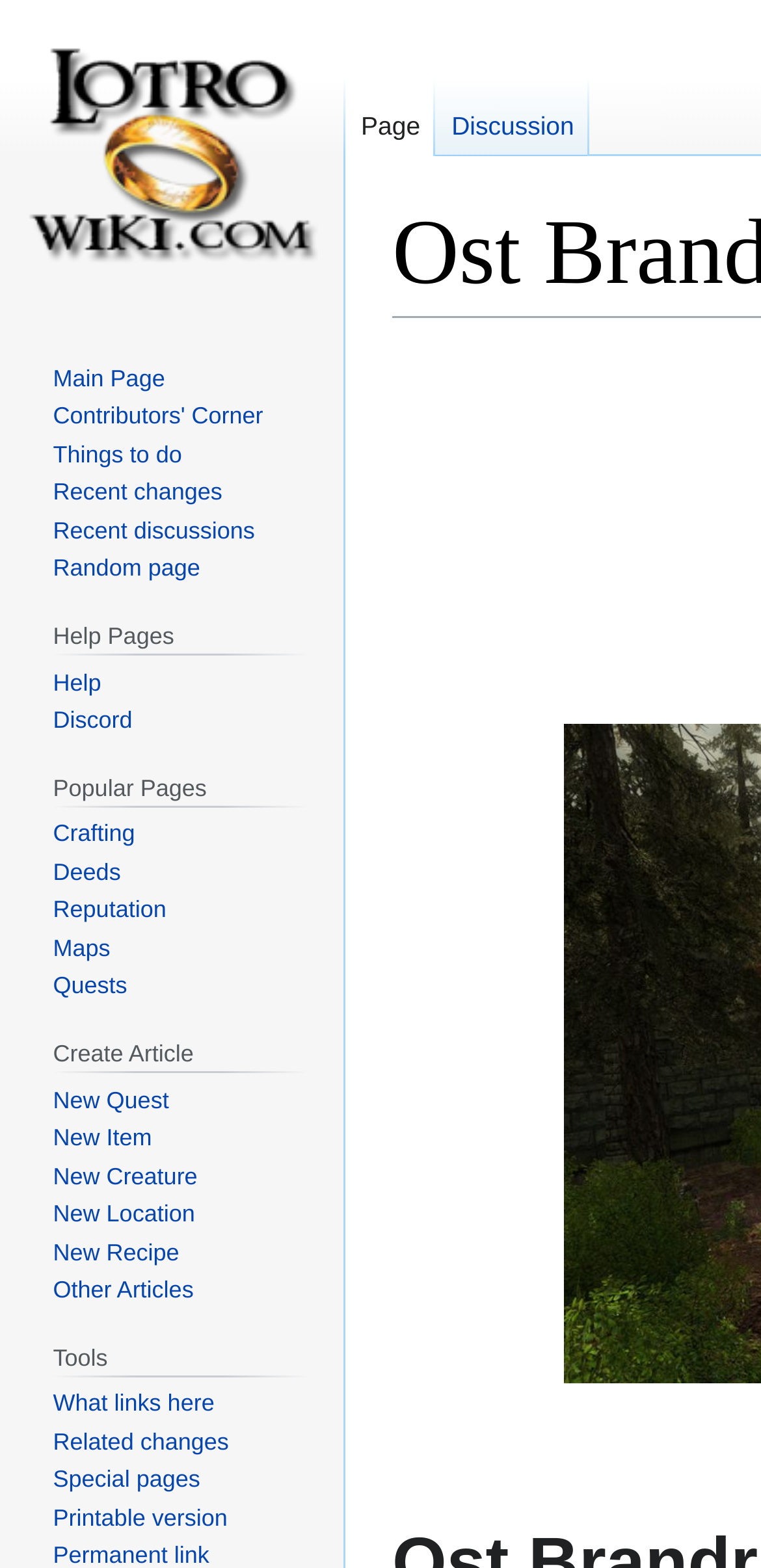What is the text of the first link under 'Navigation'?
By examining the image, provide a one-word or phrase answer.

Main Page